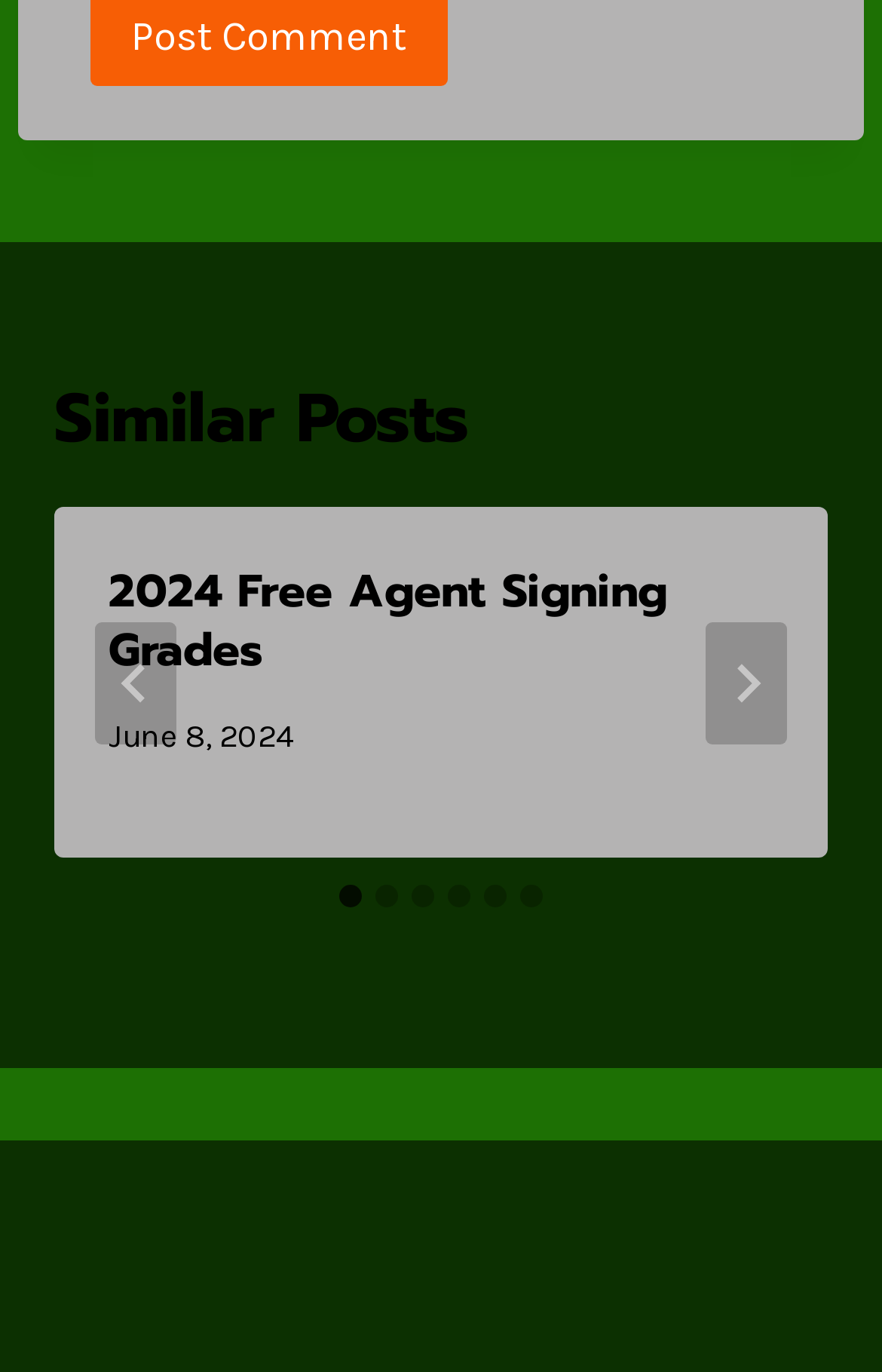With reference to the screenshot, provide a detailed response to the question below:
How many slides are there in total?

I determined the total number of slides by counting the number of tab elements within the tablist element. There are 6 tab elements, each corresponding to a different slide.